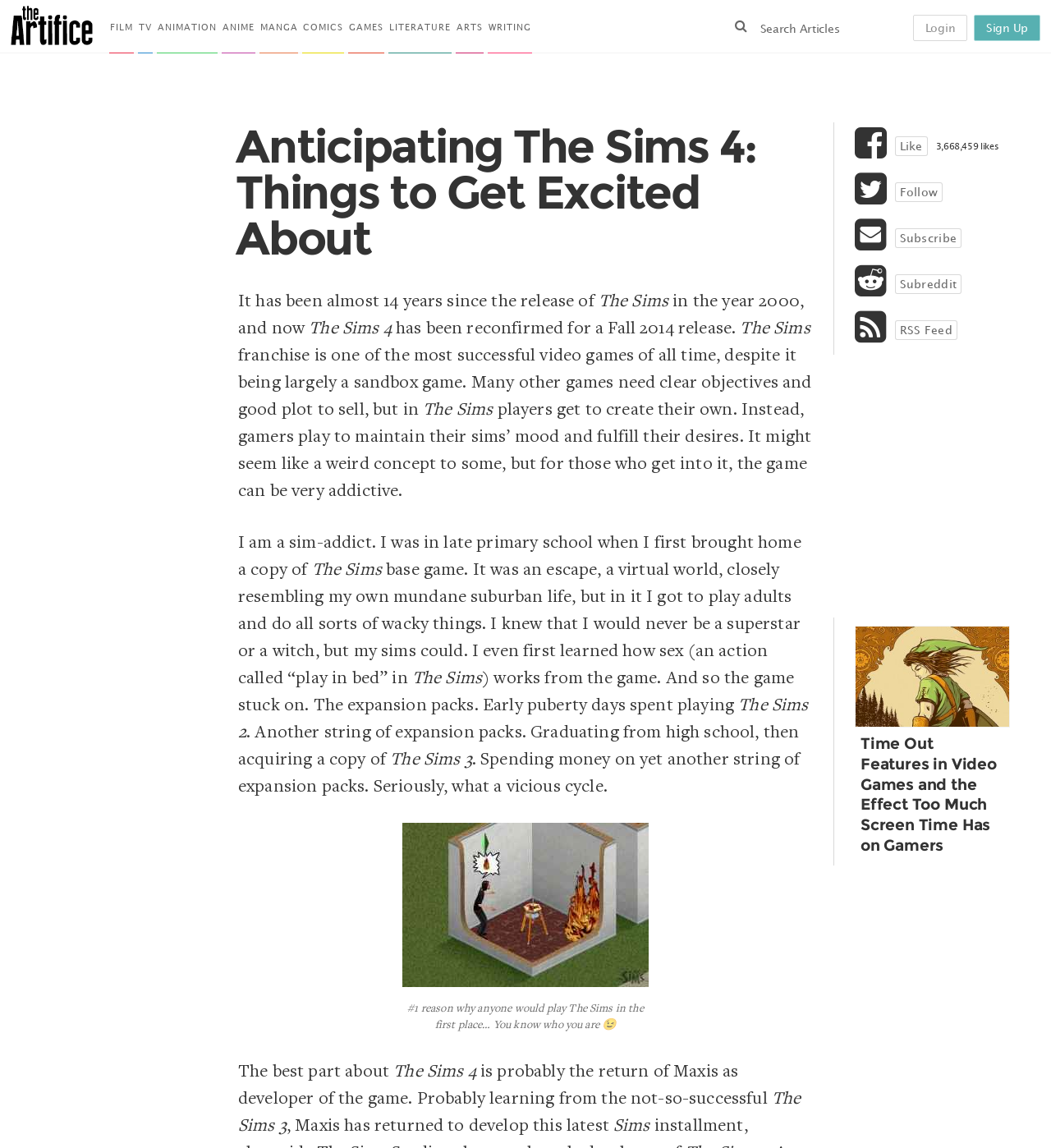Identify and extract the heading text of the webpage.

Anticipating The Sims 4: Things to Get Excited About